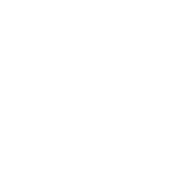What tools are used in the performance?
Look at the image and respond with a one-word or short-phrase answer.

Tarot cards